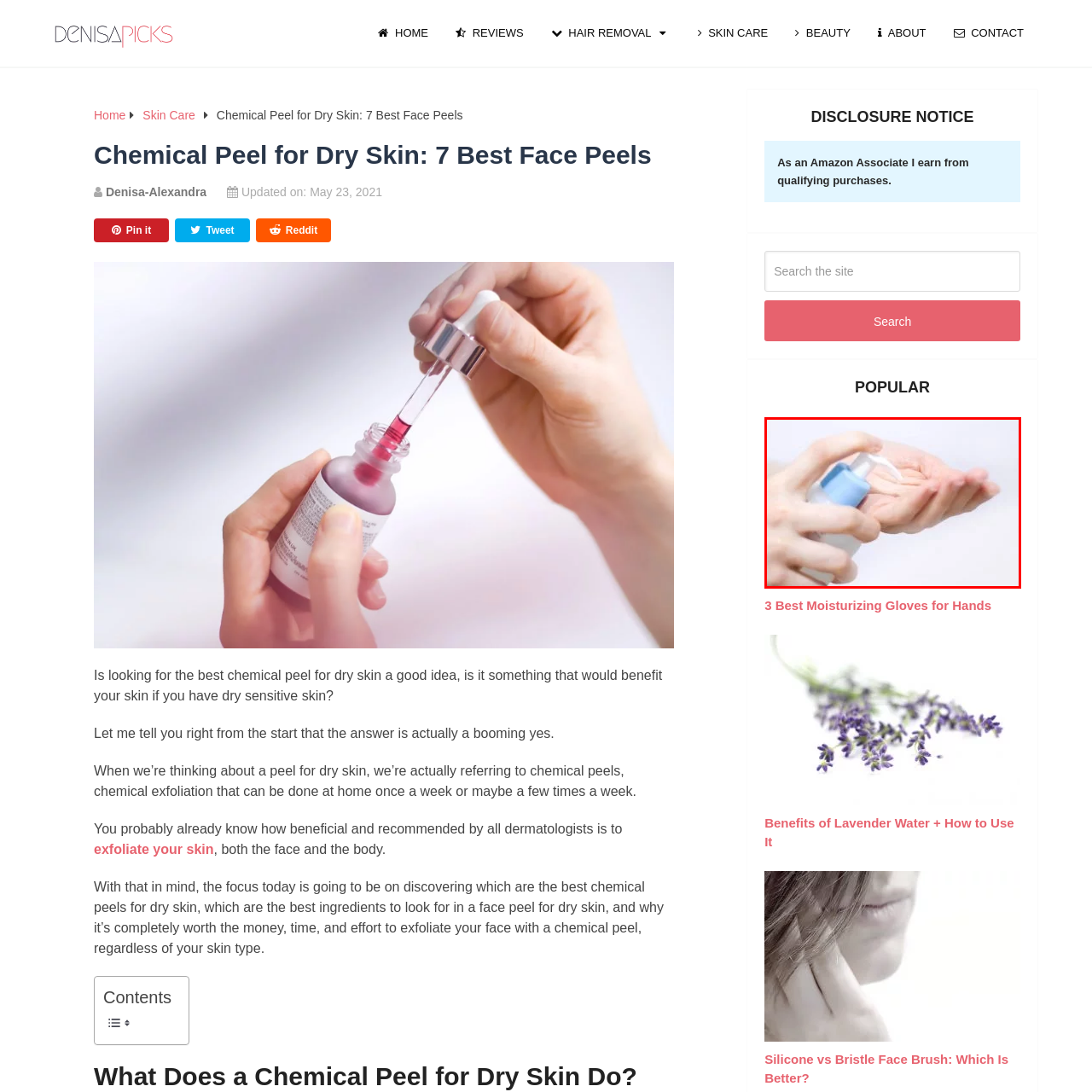What is the focus of the article that this image likely serves?
View the image highlighted by the red bounding box and provide your answer in a single word or a brief phrase.

Best chemical peels for dry skin